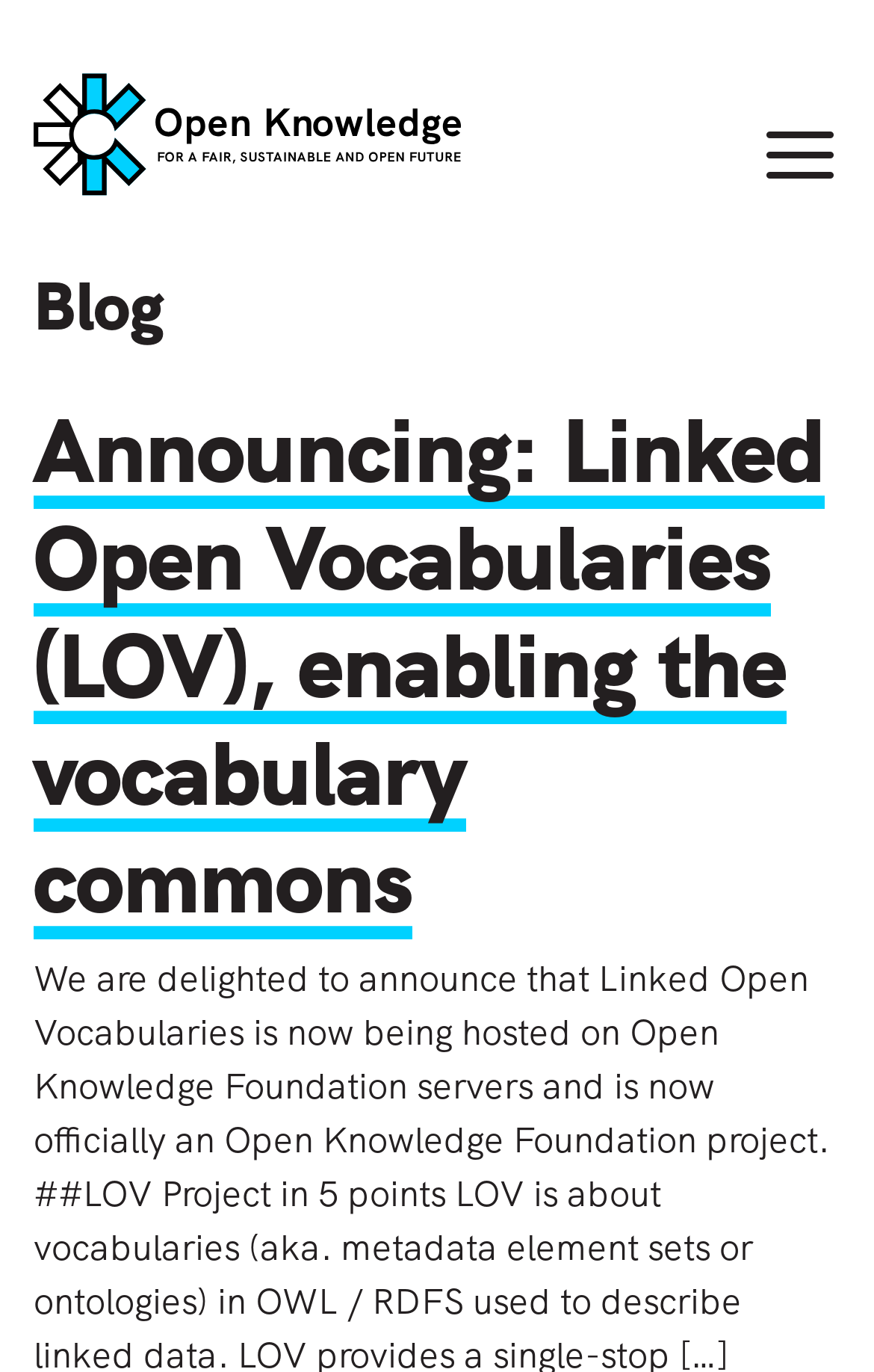How many headings are there on the webpage?
Based on the image, give a one-word or short phrase answer.

2